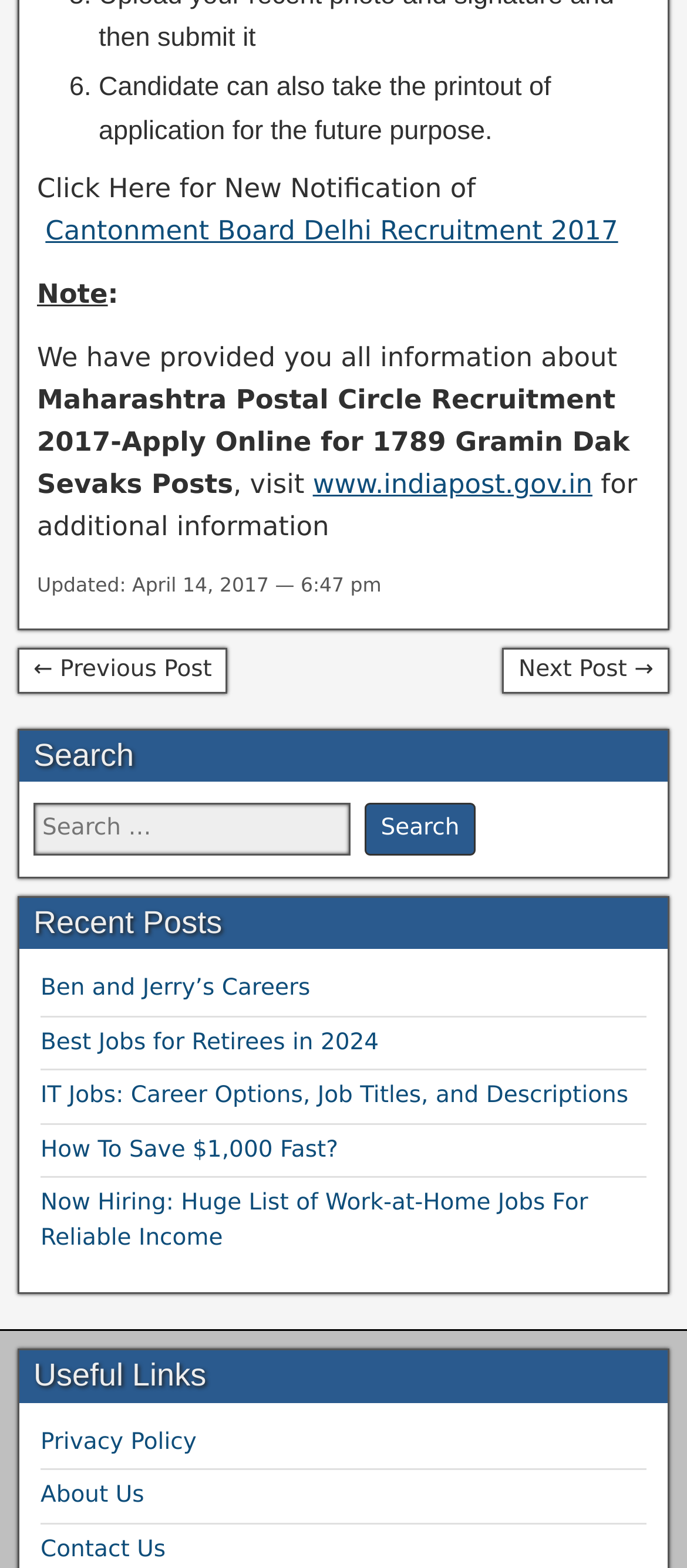Pinpoint the bounding box coordinates of the element you need to click to execute the following instruction: "Contact our experts". The bounding box should be represented by four float numbers between 0 and 1, in the format [left, top, right, bottom].

None